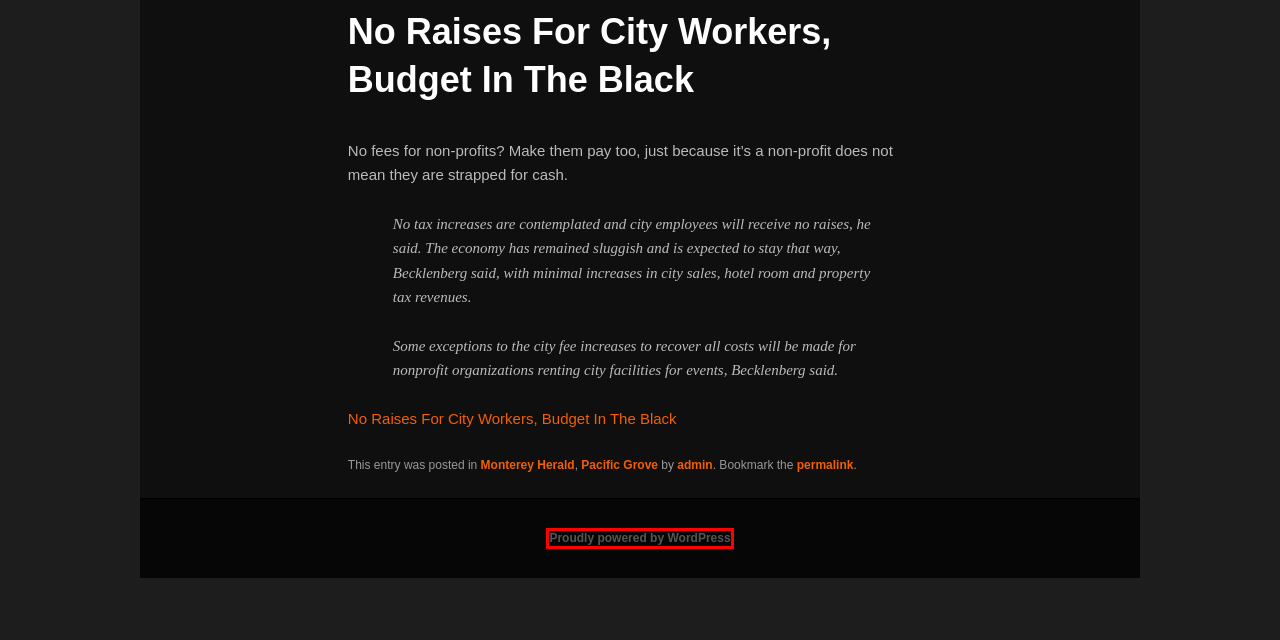Observe the screenshot of a webpage with a red bounding box around an element. Identify the webpage description that best fits the new page after the element inside the bounding box is clicked. The candidates are:
A. Information & About | LighthouseAvenue
B. New Monterey Police Blotter – May 2011 | LighthouseAvenue
C. Broken Brokaw Hall Saga – Demolition Is Final Answer | LighthouseAvenue
D. Apologies List | LighthouseAvenue
E. Pacific Grove | LighthouseAvenue
F. Blog Tool, Publishing Platform, and CMS – WordPress.org
G. admin | LighthouseAvenue
H. Monterey Herald | LighthouseAvenue

F